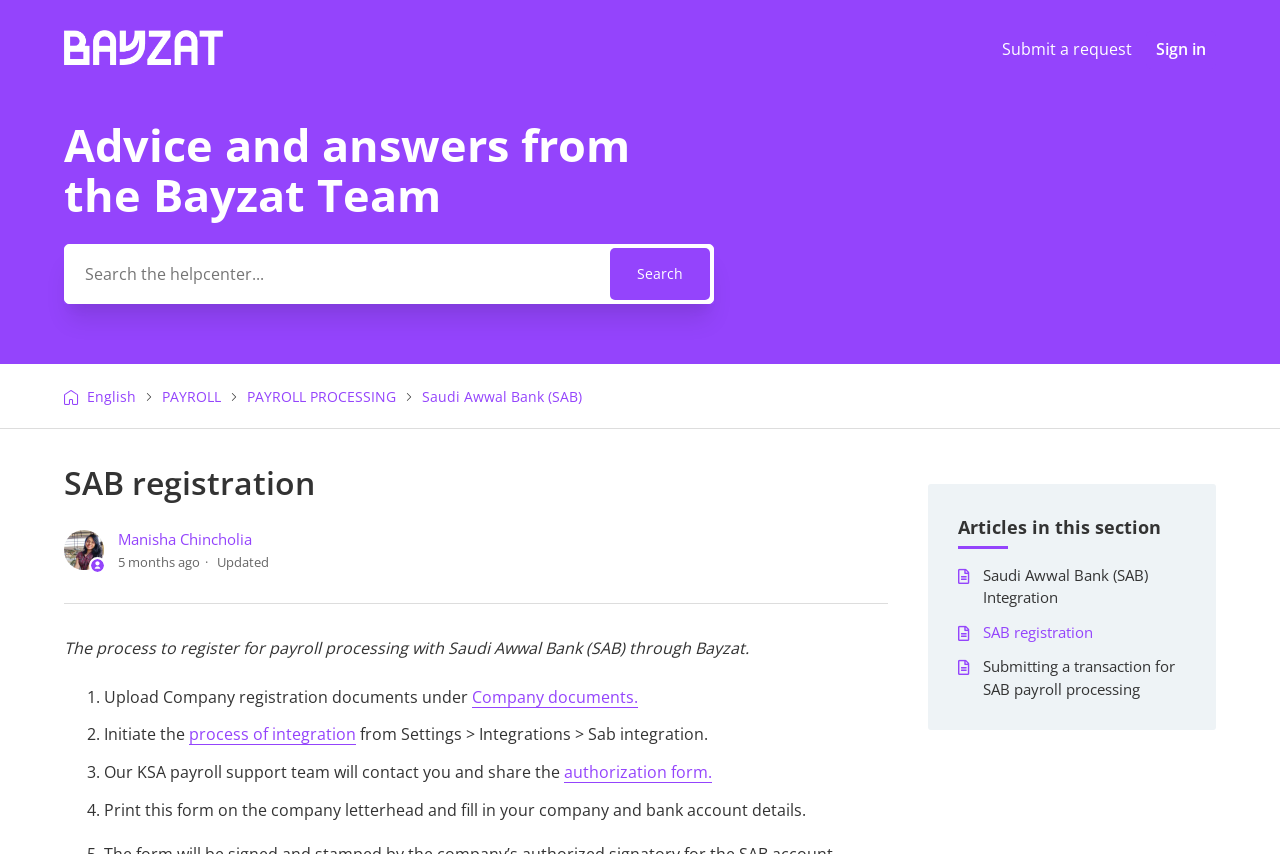Look at the image and give a detailed response to the following question: What is the current location?

I determined the current location by looking at the navigation section, which has a breadcrumb trail of links. The last link in the trail is 'Saudi Awwal Bank (SAB) Integration', and the one before that is 'PAYROLL PROCESSING', which indicates the current location.